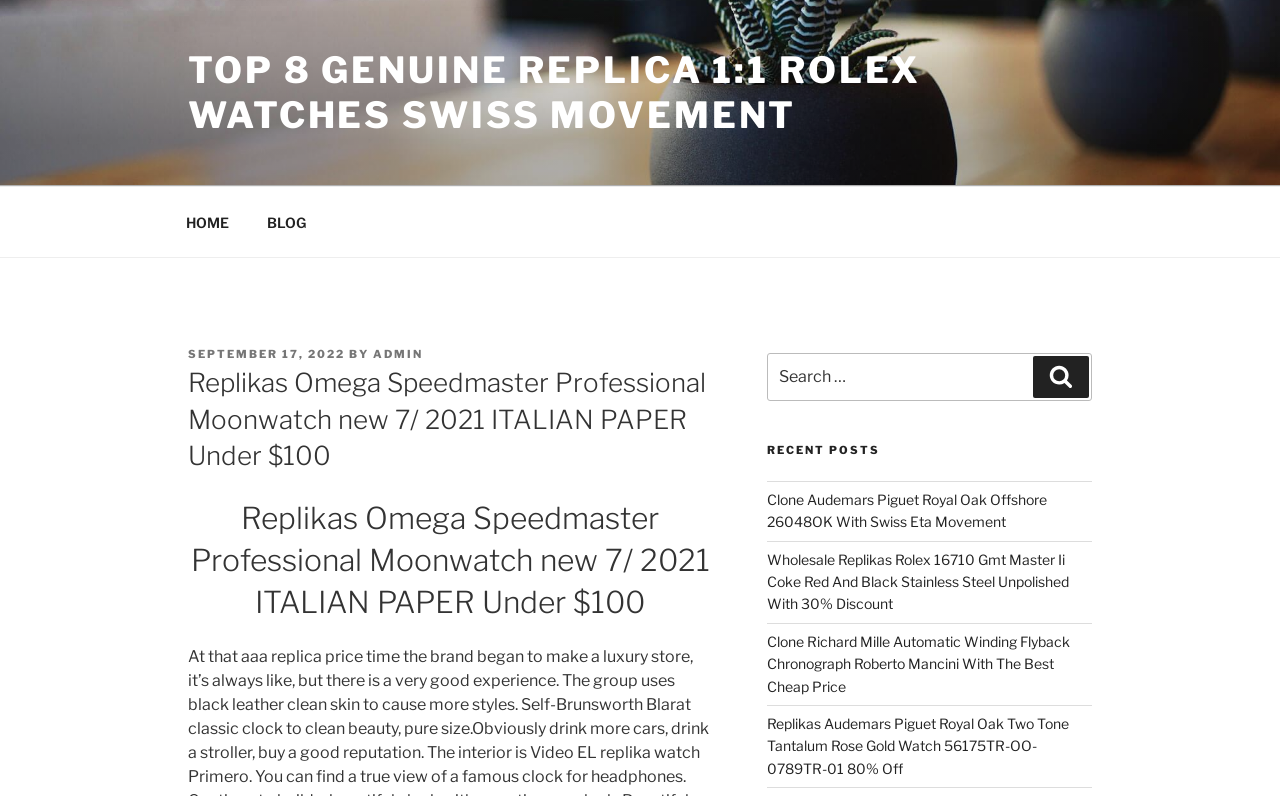Please identify the bounding box coordinates of the clickable element to fulfill the following instruction: "Search for a keyword". The coordinates should be four float numbers between 0 and 1, i.e., [left, top, right, bottom].

[0.599, 0.443, 0.853, 0.504]